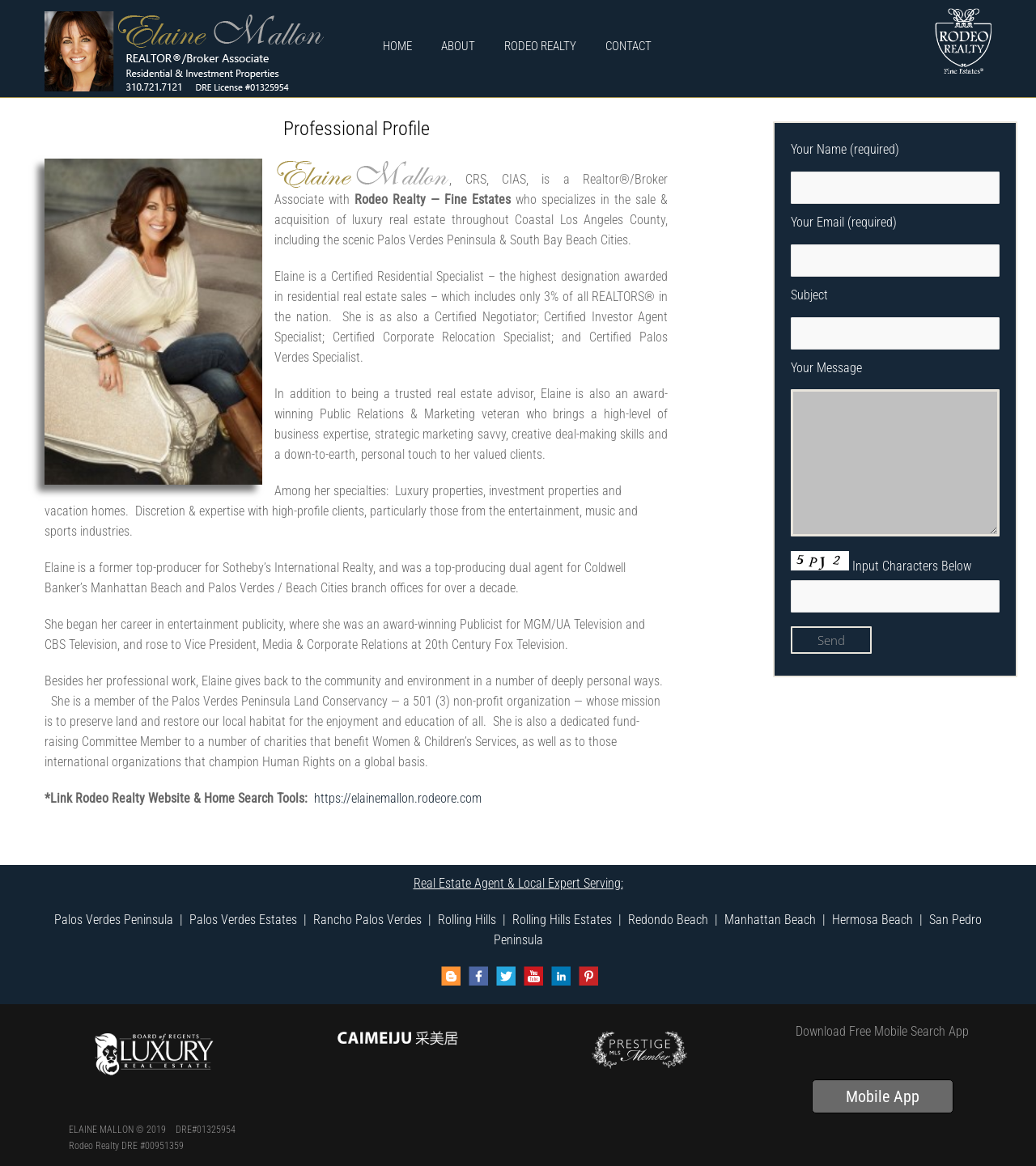Please specify the bounding box coordinates in the format (top-left x, top-left y, bottom-right x, bottom-right y), with values ranging from 0 to 1. Identify the bounding box for the UI component described as follows: Mobile App

[0.783, 0.926, 0.92, 0.955]